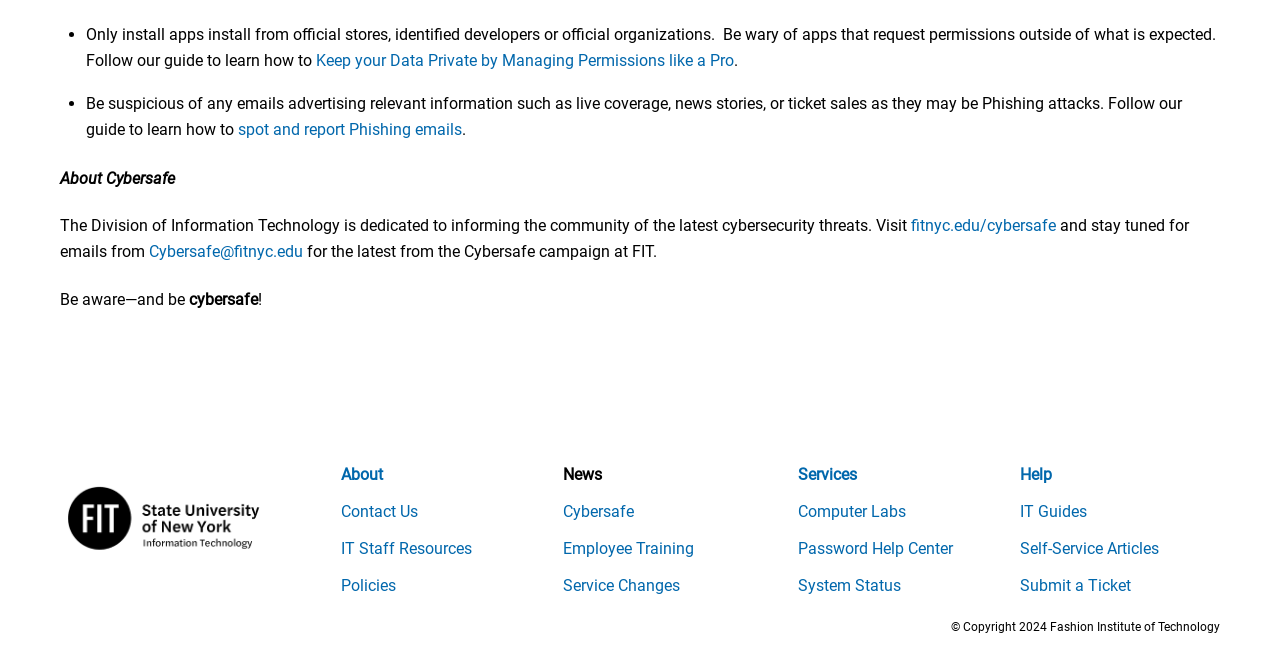What is the name of the campaign that is mentioned on the webpage?
Based on the screenshot, provide a one-word or short-phrase response.

Cybersafe